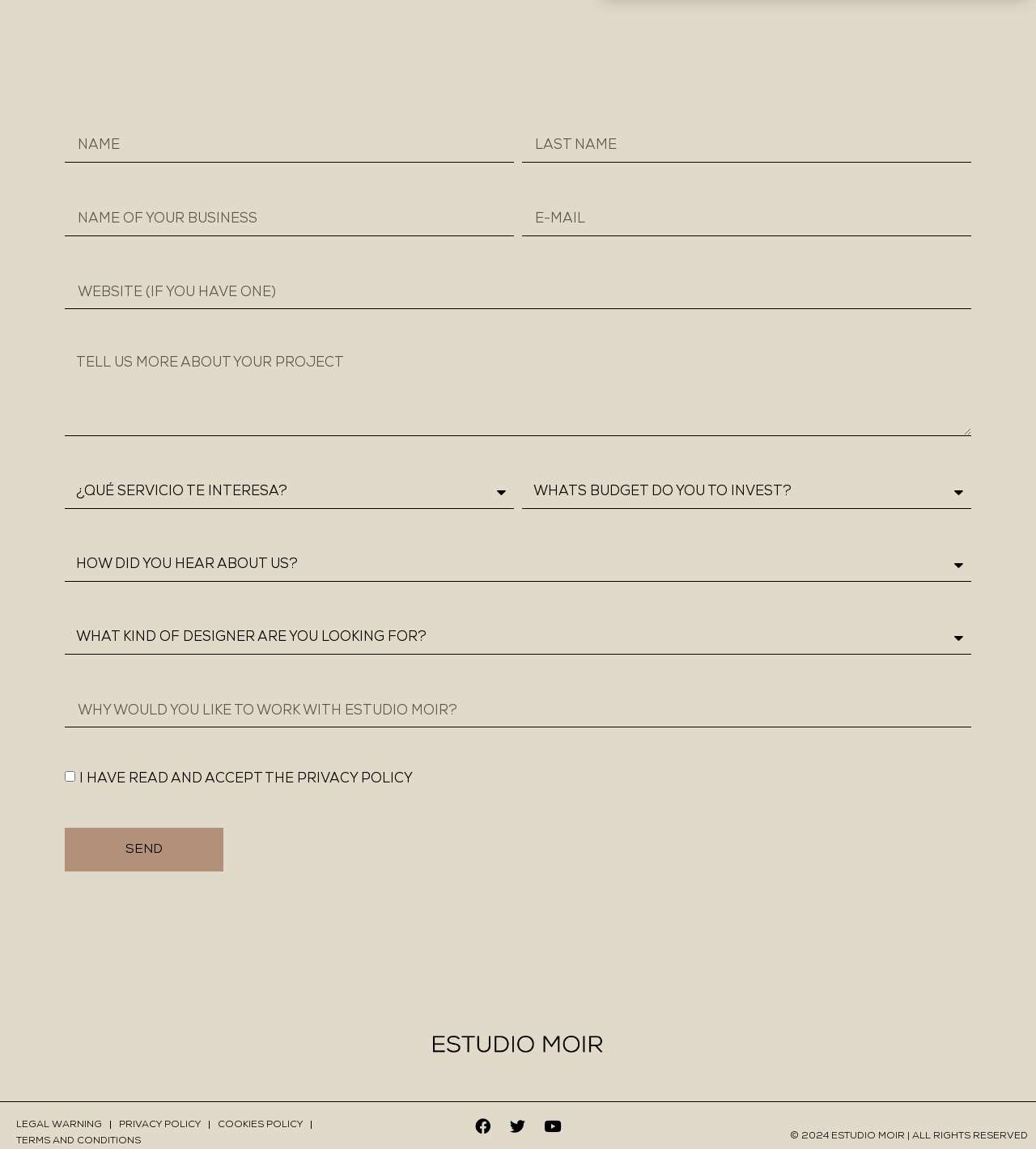Please give a short response to the question using one word or a phrase:
How many links are there at the bottom?

4